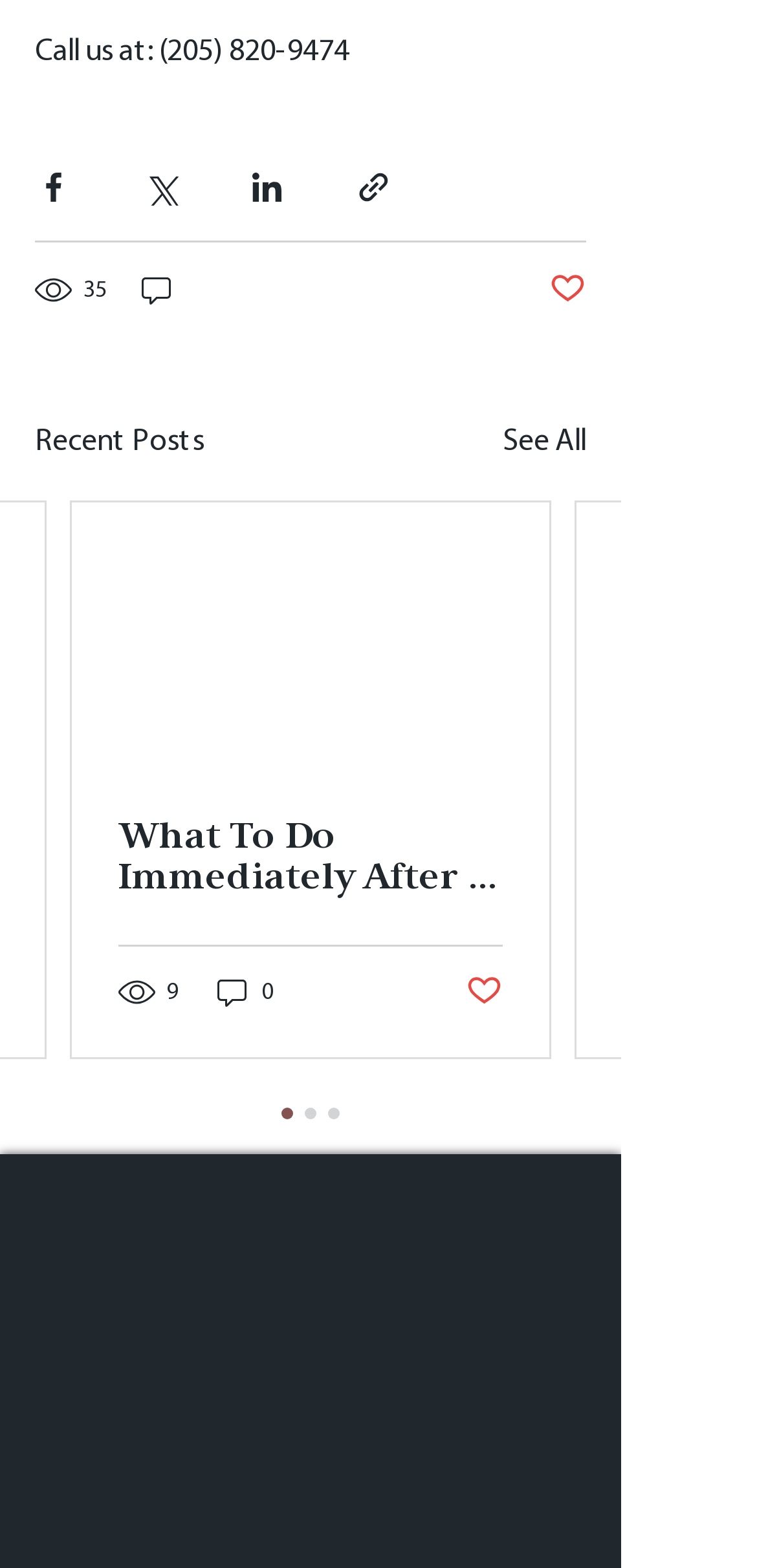Please answer the following question using a single word or phrase: 
How many views does the first post have?

9 views